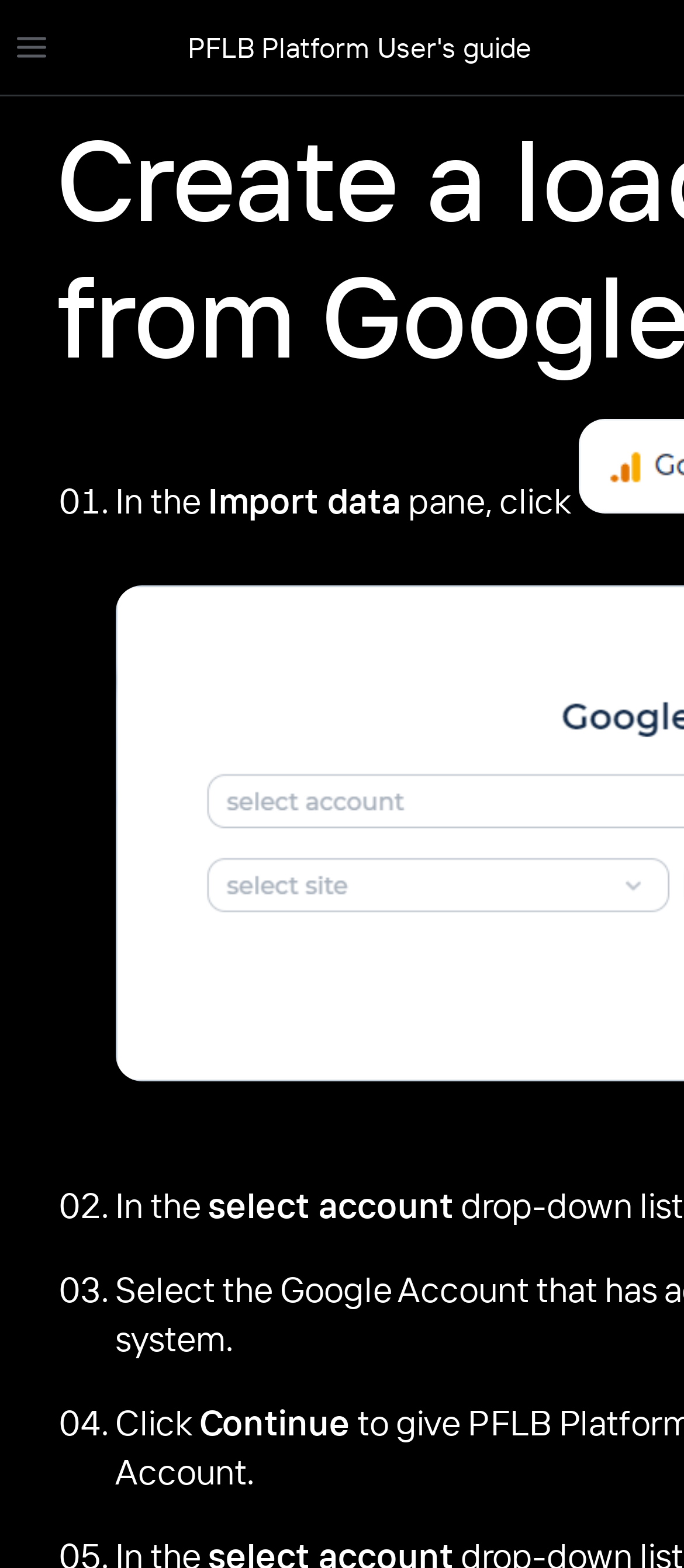Provide the bounding box coordinates for the specified HTML element described in this description: "aria-label="+"". The coordinates should be four float numbers ranging from 0 to 1, in the format [left, top, right, bottom].

None